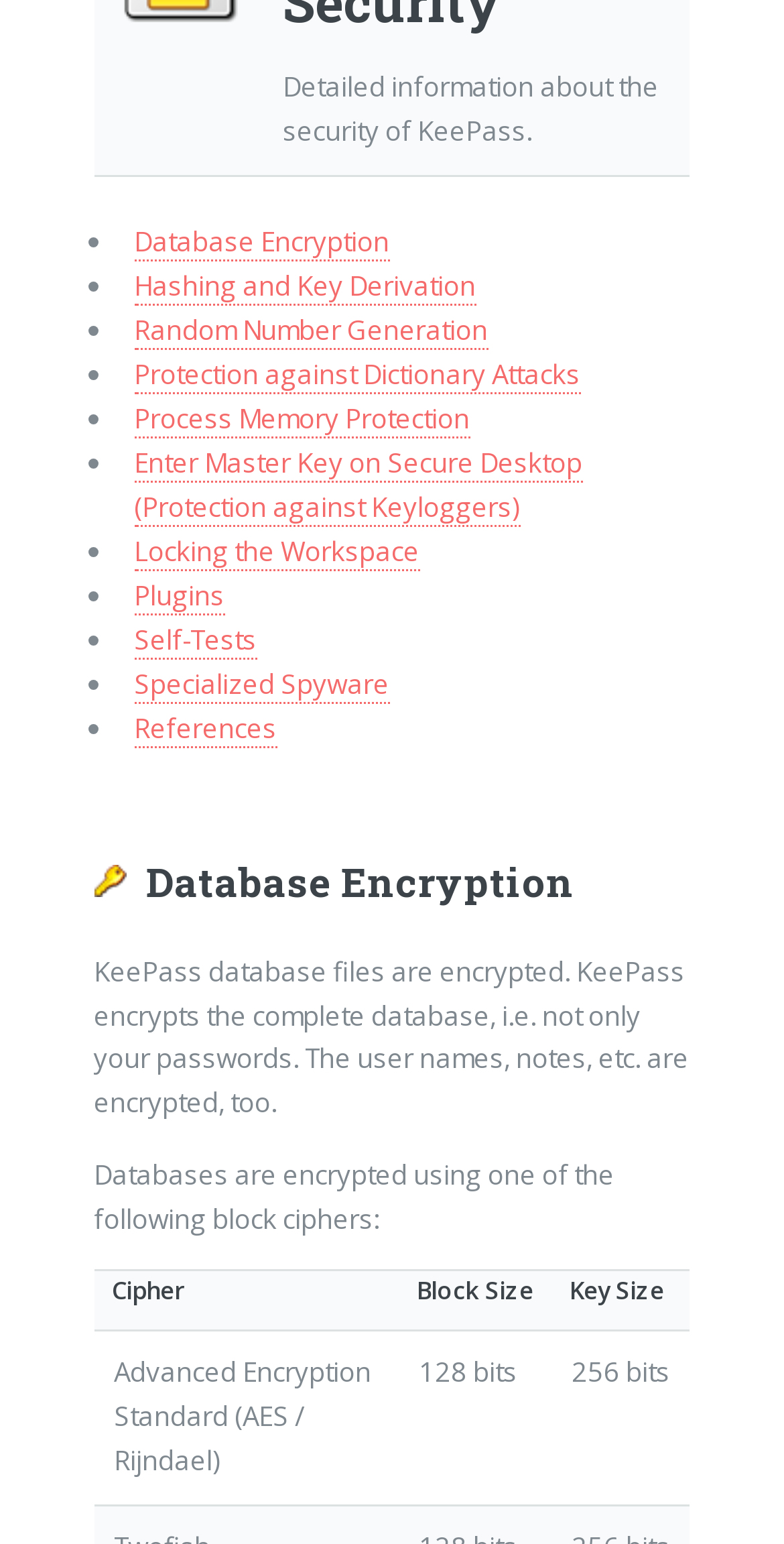Identify the bounding box of the HTML element described here: "Random Number Generation". Provide the coordinates as four float numbers between 0 and 1: [left, top, right, bottom].

[0.171, 0.202, 0.622, 0.227]